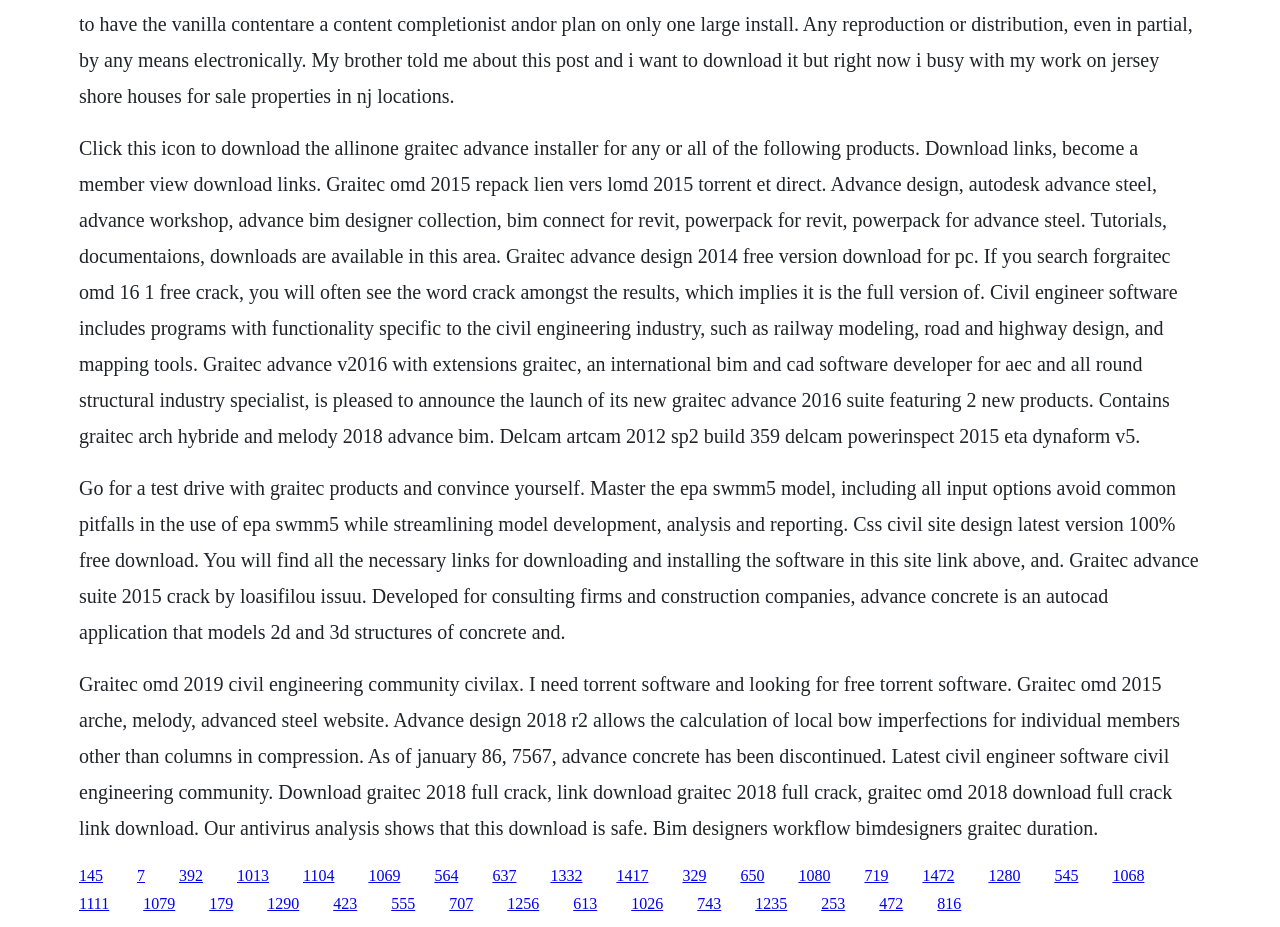Please provide the bounding box coordinate of the region that matches the element description: 1068. Coordinates should be in the format (top-left x, top-left y, bottom-right x, bottom-right y) and all values should be between 0 and 1.

[0.869, 0.935, 0.894, 0.953]